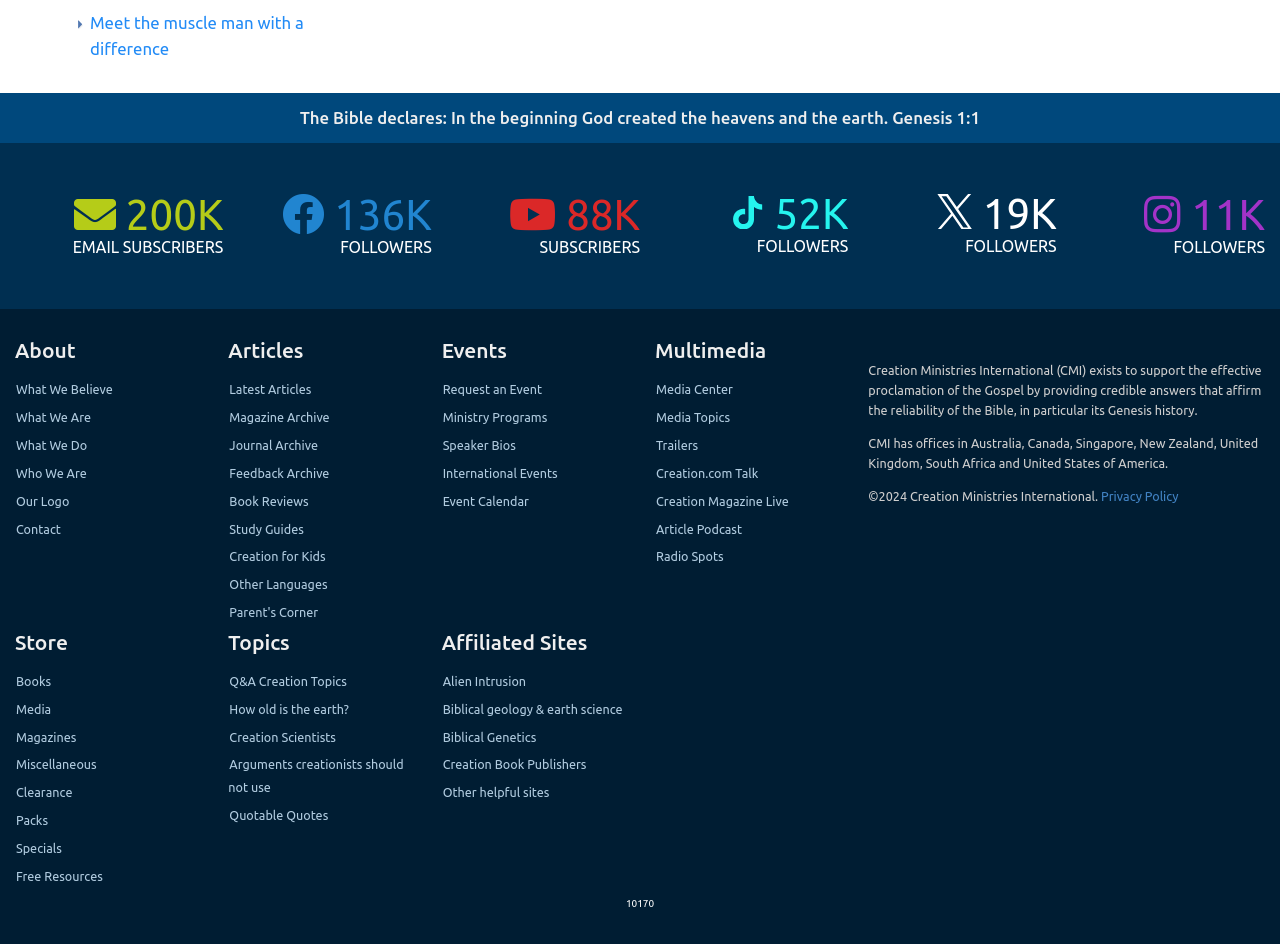Utilize the information from the image to answer the question in detail:
How many offices does the organization have?

I found the answer by looking at the static text 'CMI has offices in Australia, Canada, Singapore, New Zealand, United Kingdom, South Africa and United States of America.' which indicates that the organization has 7 offices.